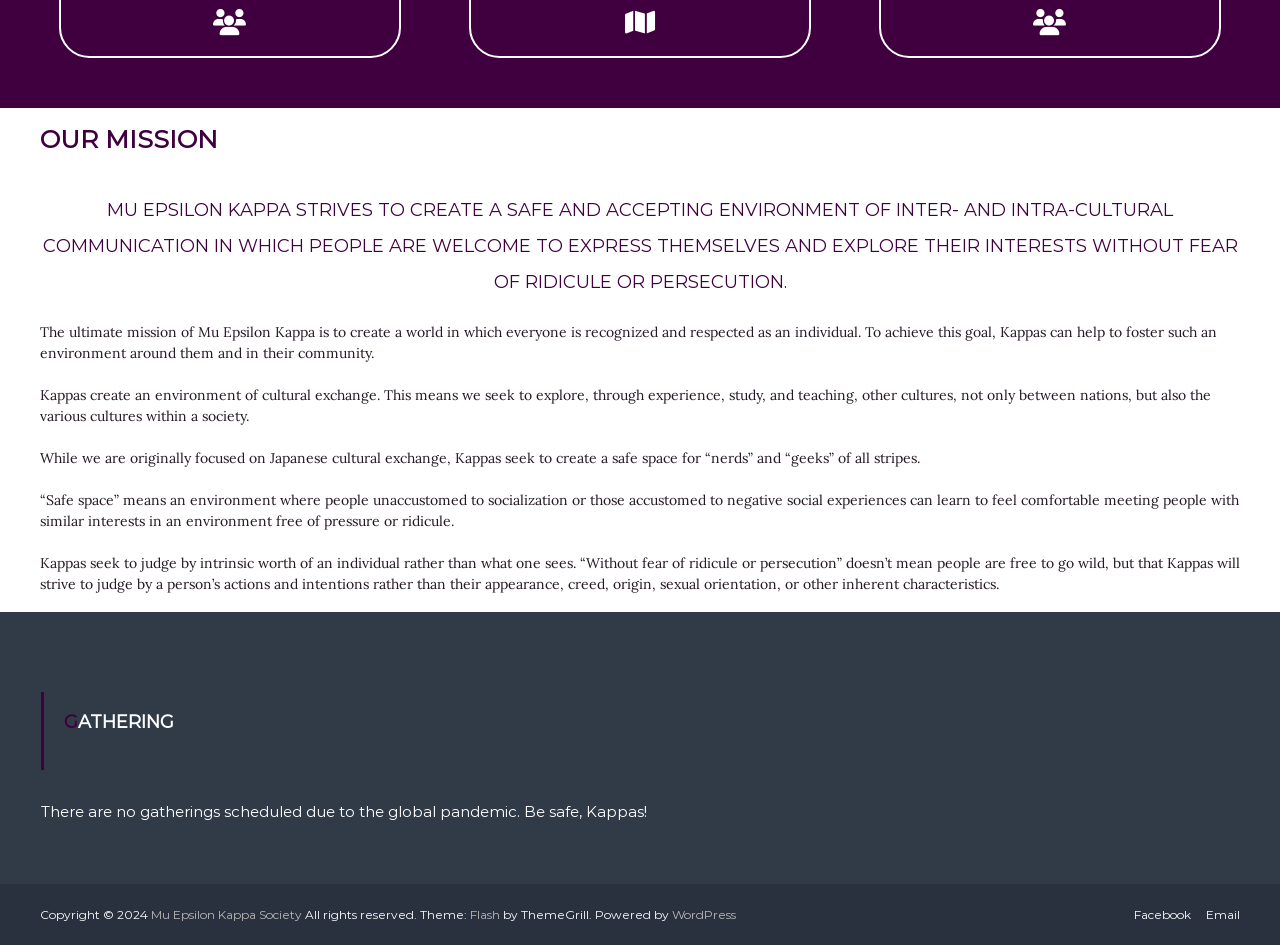Identify the bounding box for the described UI element. Provide the coordinates in (top-left x, top-left y, bottom-right x, bottom-right y) format with values ranging from 0 to 1: Flash

[0.367, 0.96, 0.391, 0.976]